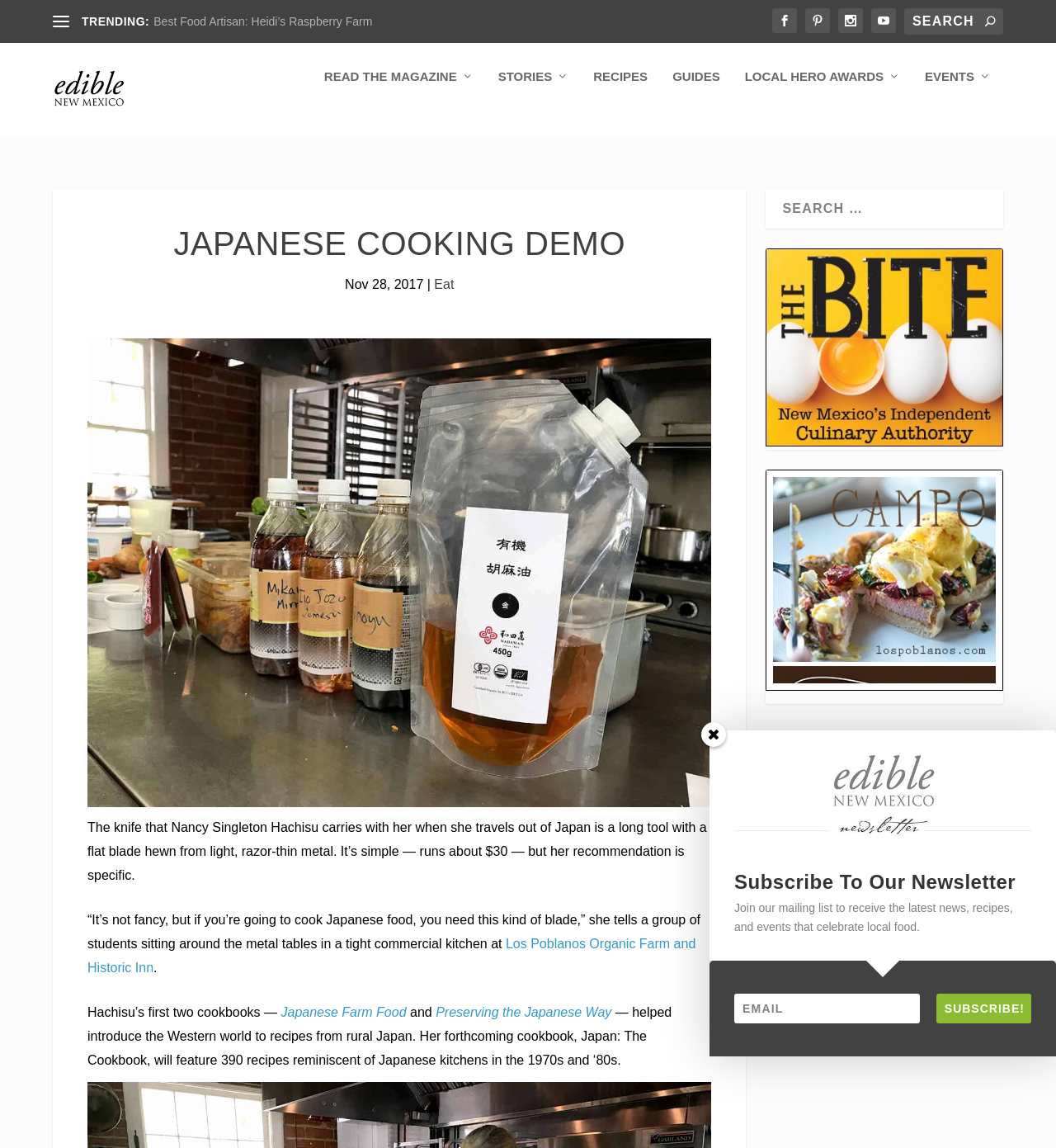Determine the bounding box coordinates of the section I need to click to execute the following instruction: "Visit Edible New Mexico". Provide the coordinates as four float numbers between 0 and 1, i.e., [left, top, right, bottom].

[0.05, 0.045, 0.209, 0.128]